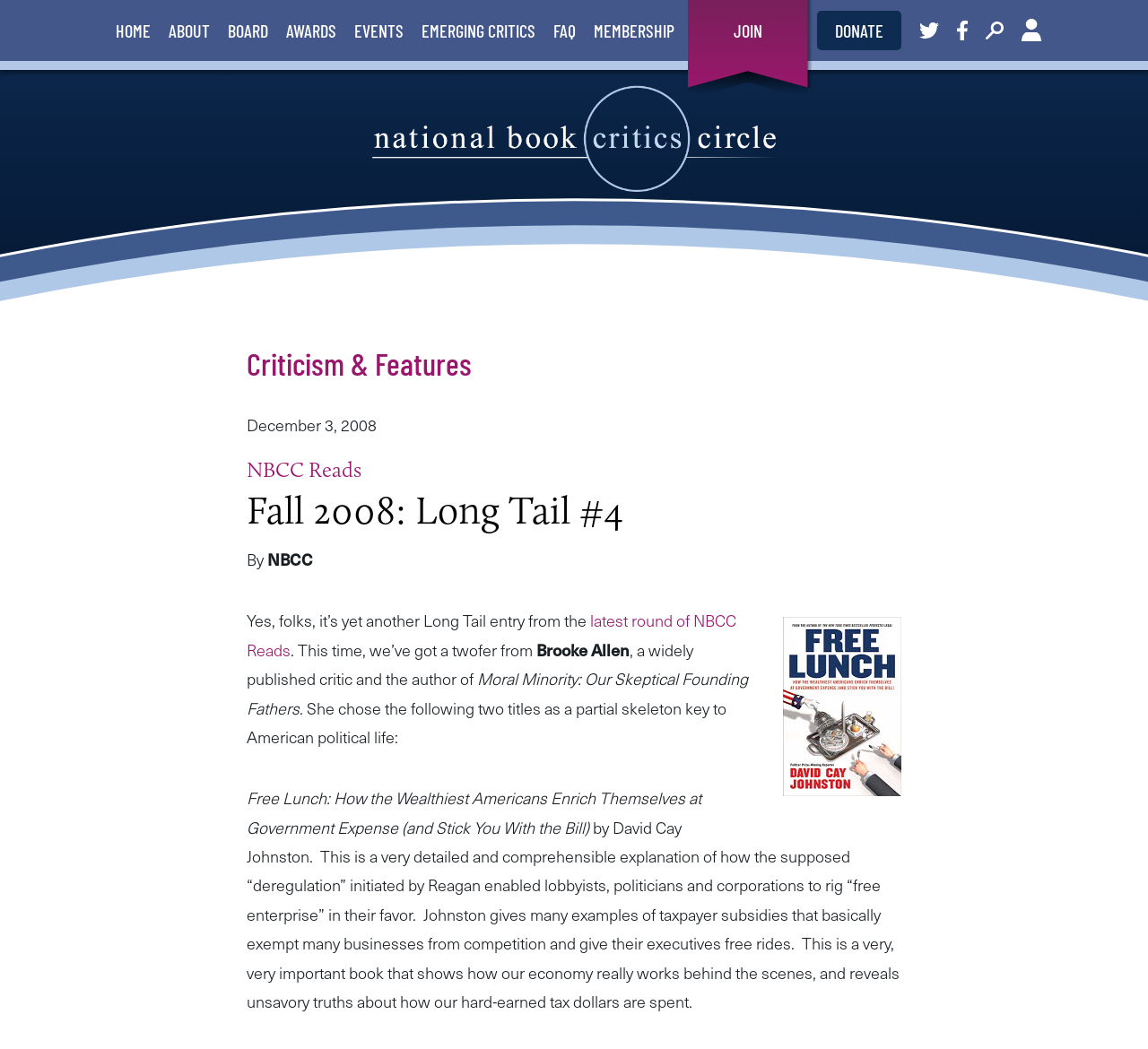Determine the bounding box coordinates for the UI element described. Format the coordinates as (top-left x, top-left y, bottom-right x, bottom-right y) and ensure all values are between 0 and 1. Element description: Criticism & Features

[0.215, 0.328, 0.411, 0.364]